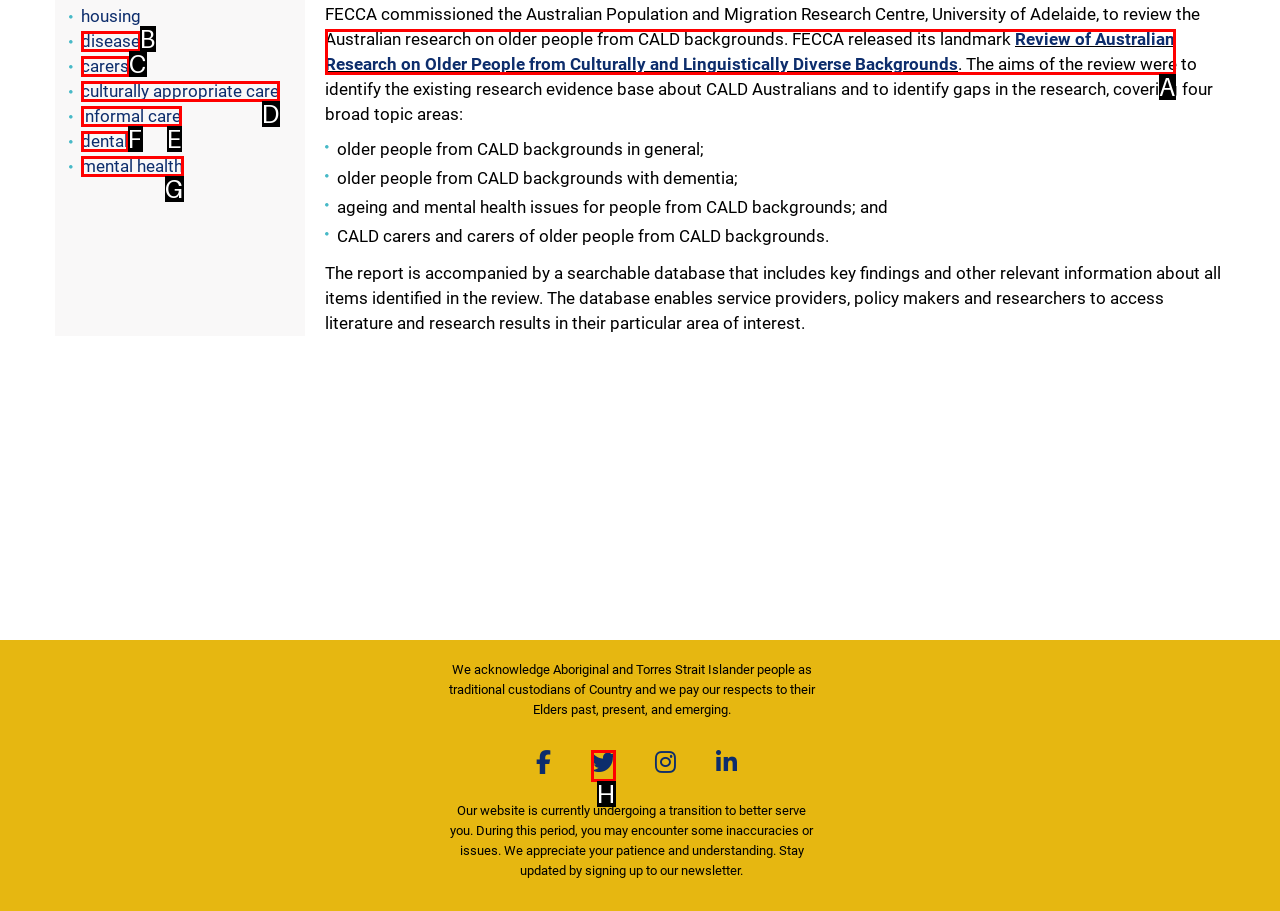Refer to the description: culturally appropriate care and choose the option that best fits. Provide the letter of that option directly from the options.

D